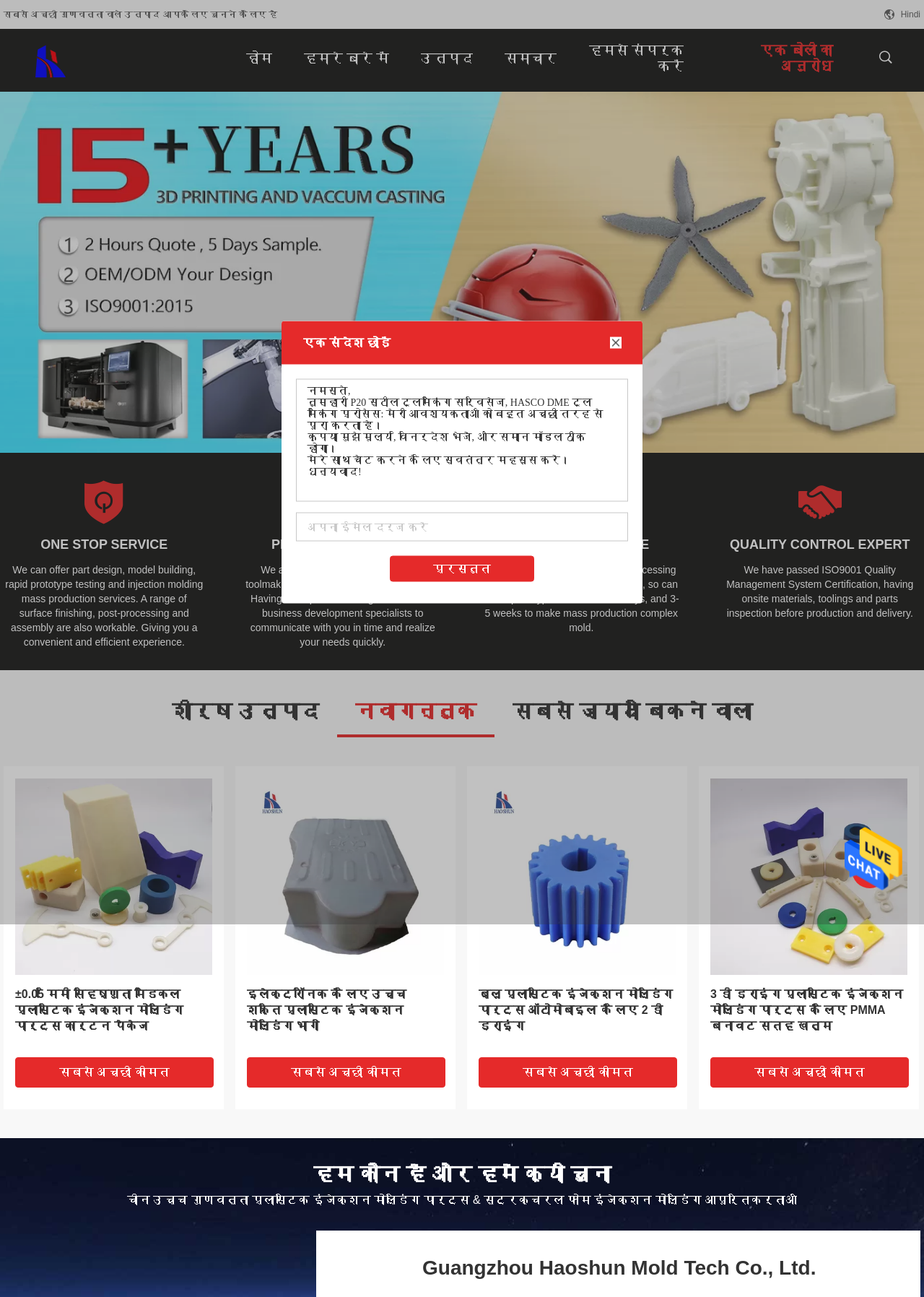Answer the following query concisely with a single word or phrase:
What is the minimum tolerance for the company's prototype mold?

0.15 mm